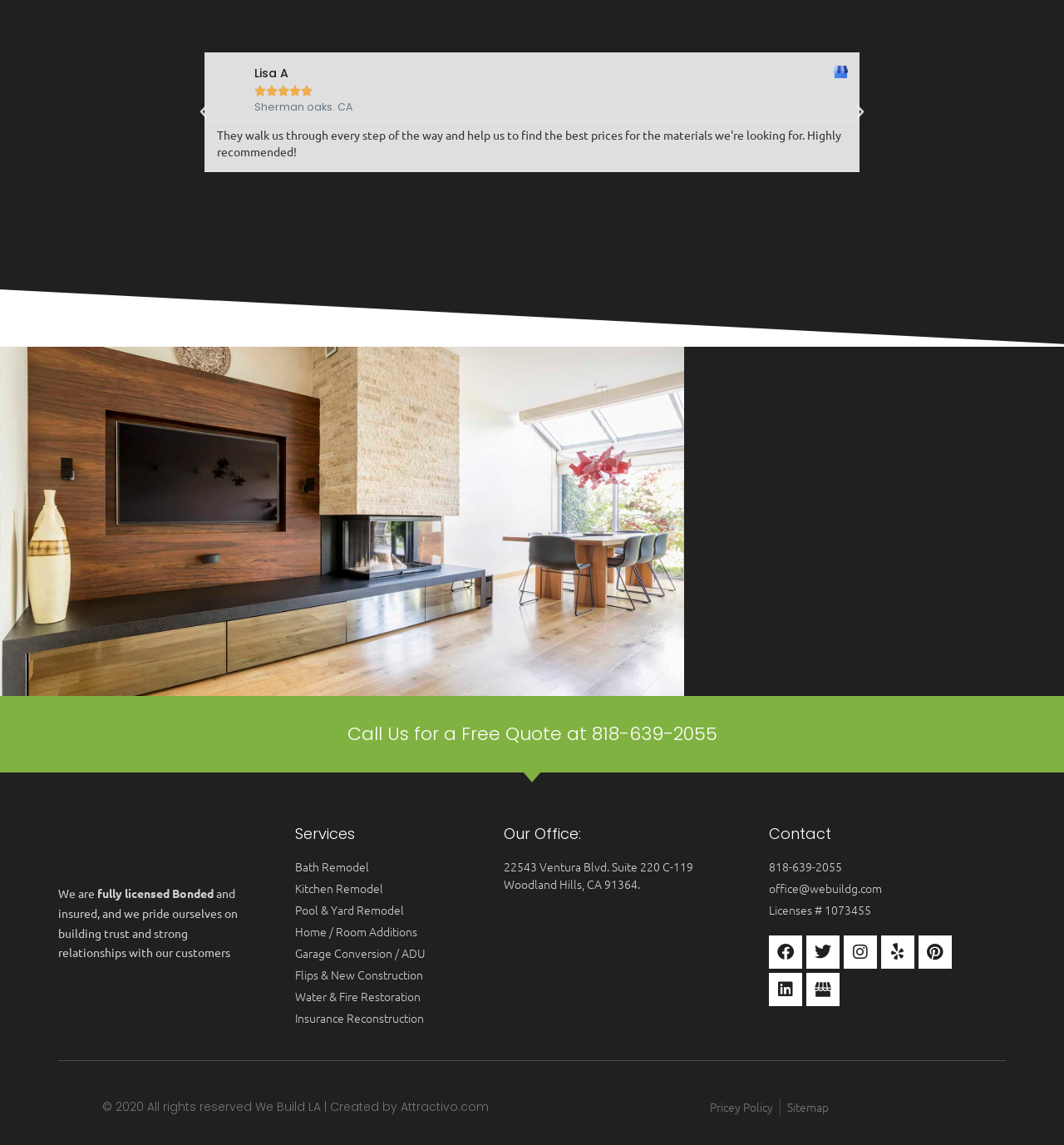Refer to the screenshot and answer the following question in detail:
What social media platforms does the company have?

The company has social media links at the bottom of the page, including Facebook, Twitter, Instagram, Yelp, Pinterest, and Linkedin.